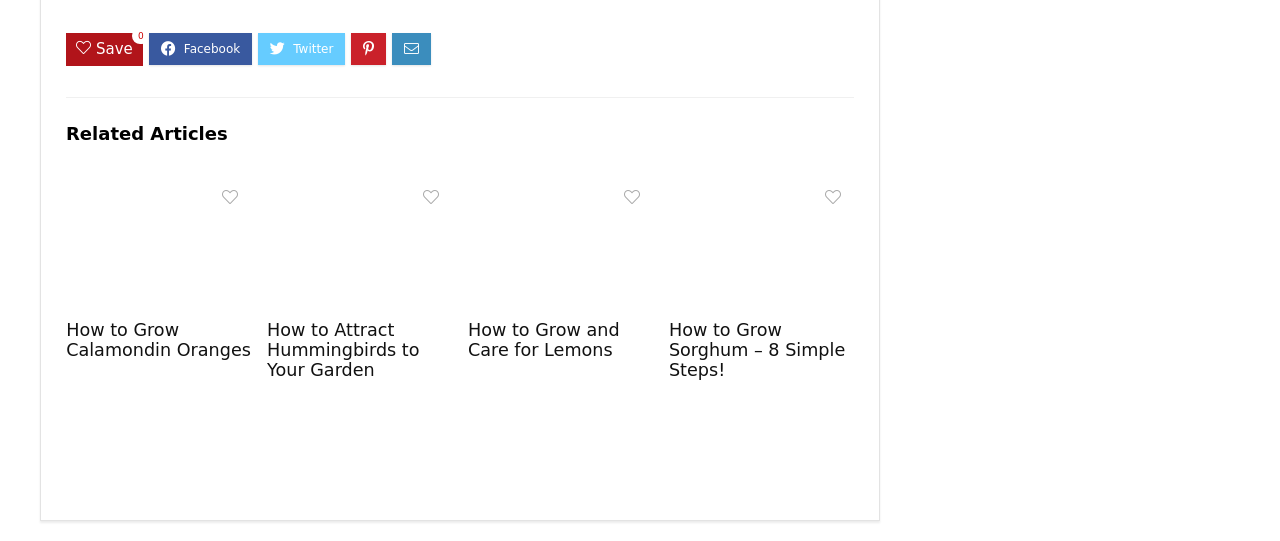Please find and report the bounding box coordinates of the element to click in order to perform the following action: "View 'How to Grow and Care for Lemons'". The coordinates should be expressed as four float numbers between 0 and 1, in the format [left, top, right, bottom].

[0.366, 0.591, 0.51, 0.665]